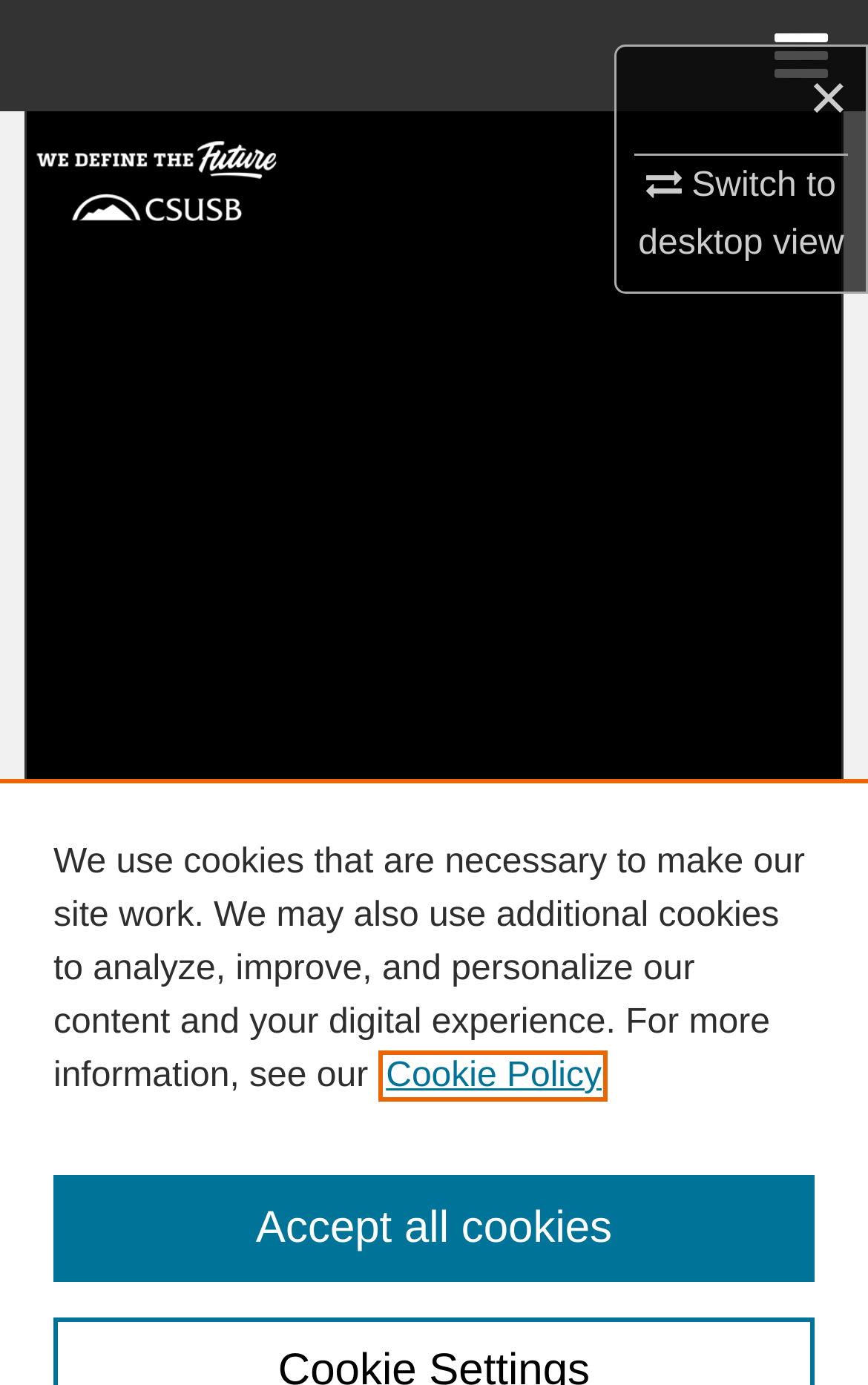Kindly determine the bounding box coordinates for the area that needs to be clicked to execute this instruction: "Browse Department, Program, or Office".

[0.0, 0.161, 1.0, 0.241]